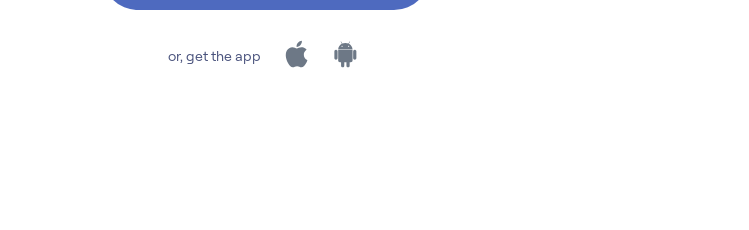Give an in-depth description of the image.

The image features icons for mobile applications, specifically representing the options to download the app for Apple and Android devices. Positioned below a heading that encourages users to "get started" or "get the app," these icons showcase the Apple logo on the left and the Android robot icon on the right. This visual serves as a prompt for users to access financial services conveniently through mobile platforms, reflecting the company’s commitment to providing friction-free access to financial markets. The icons are accompanied by a brief text indicating the option for app downloads, emphasizing user-friendly access to the company's offerings.